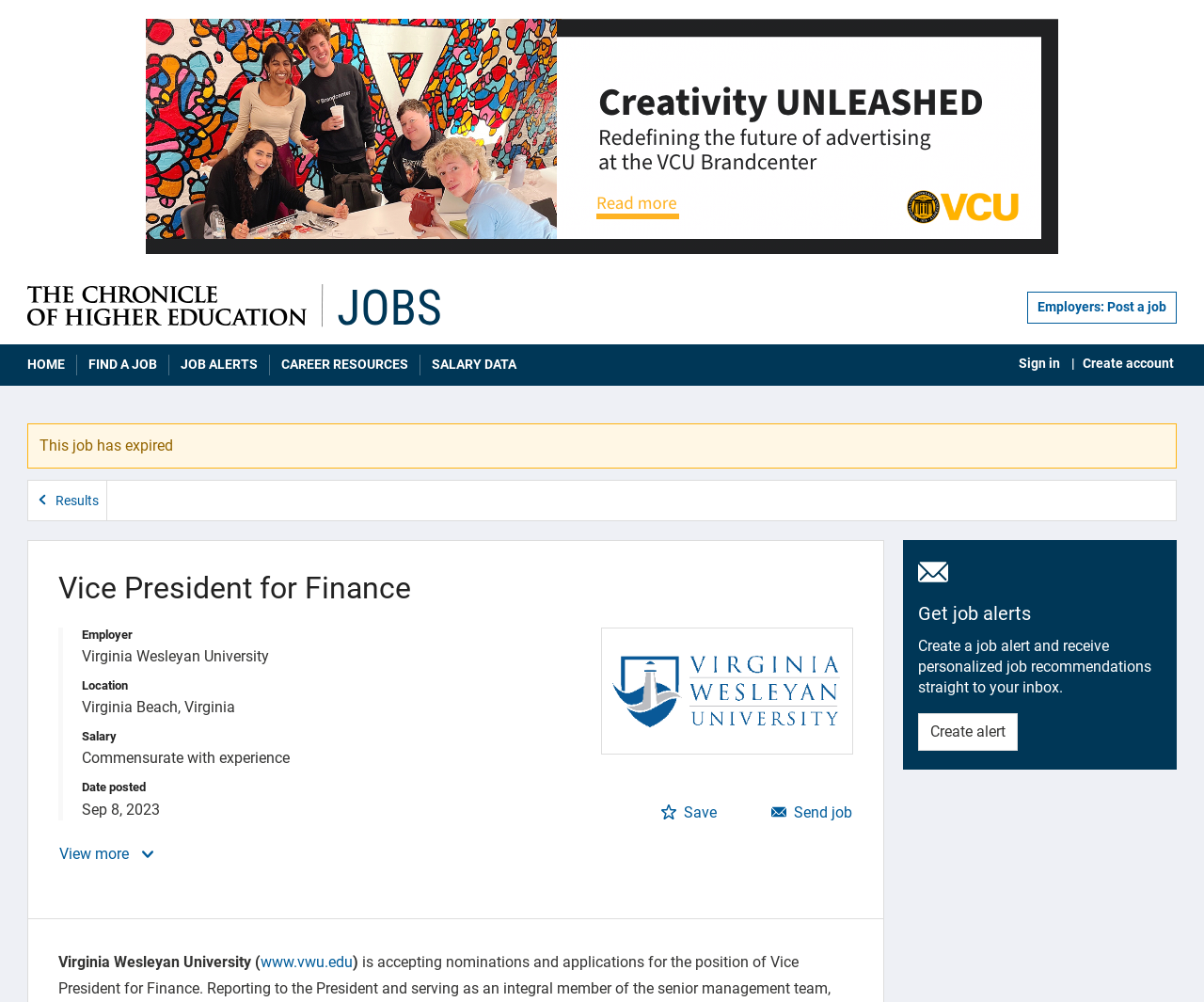Please determine the bounding box coordinates of the element's region to click for the following instruction: "Create account".

[0.897, 0.351, 0.977, 0.375]